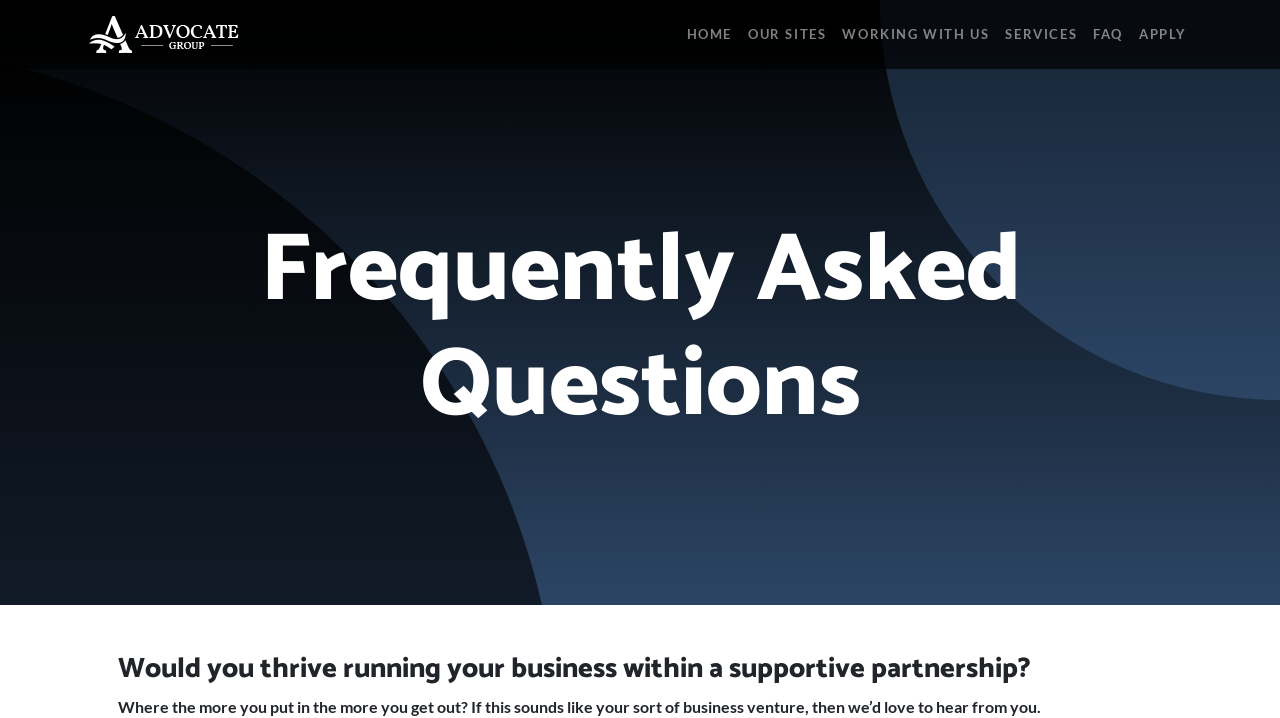How many headings are there on the webpage?
Please ensure your answer to the question is detailed and covers all necessary aspects.

There are two headings on the webpage, one is 'Frequently Asked Questions' and the other is 'Would you thrive running your business within a supportive partnership?'.